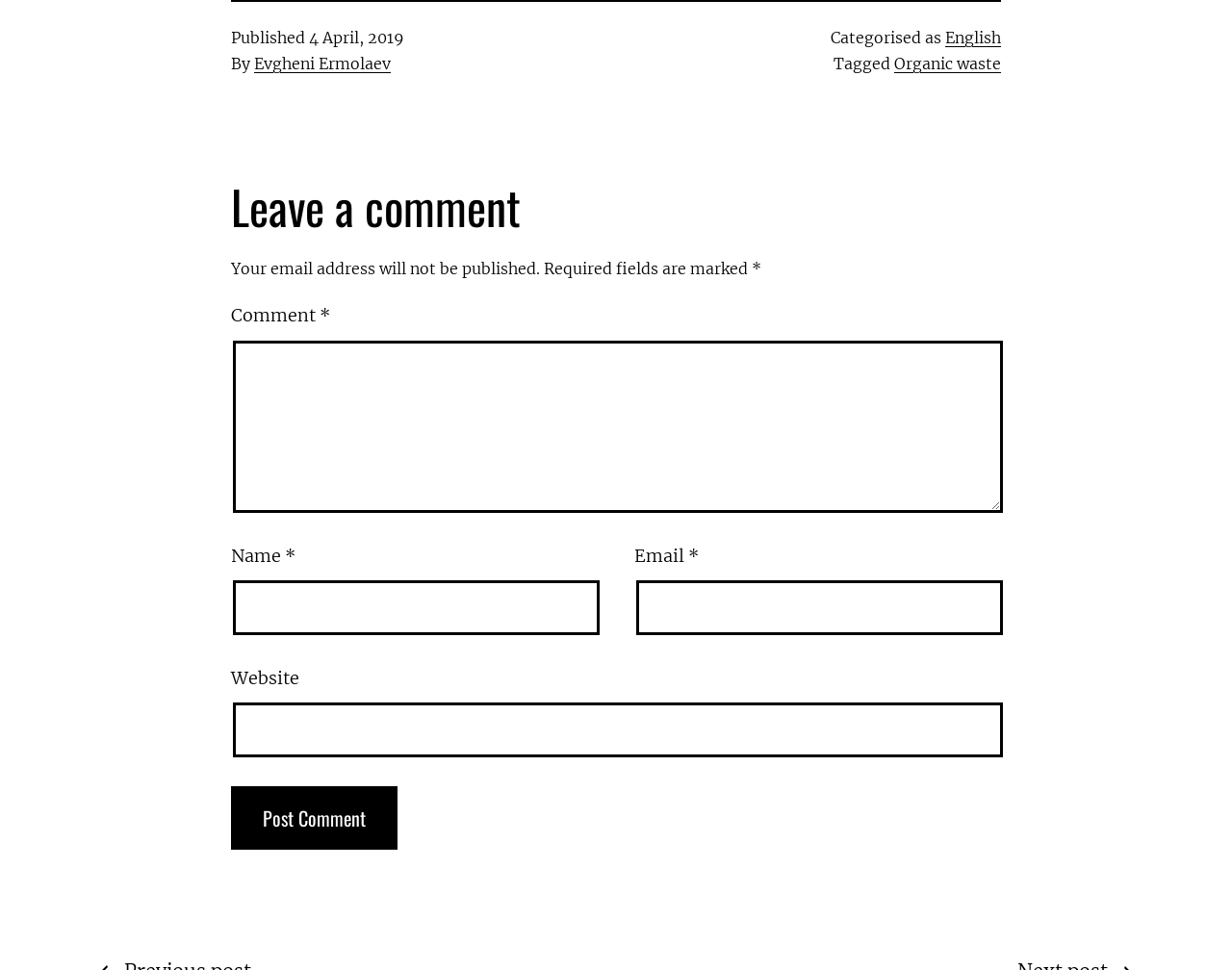Identify the bounding box for the given UI element using the description provided. Coordinates should be in the format (top-left x, top-left y, bottom-right x, bottom-right y) and must be between 0 and 1. Here is the description: English

[0.767, 0.029, 0.812, 0.049]